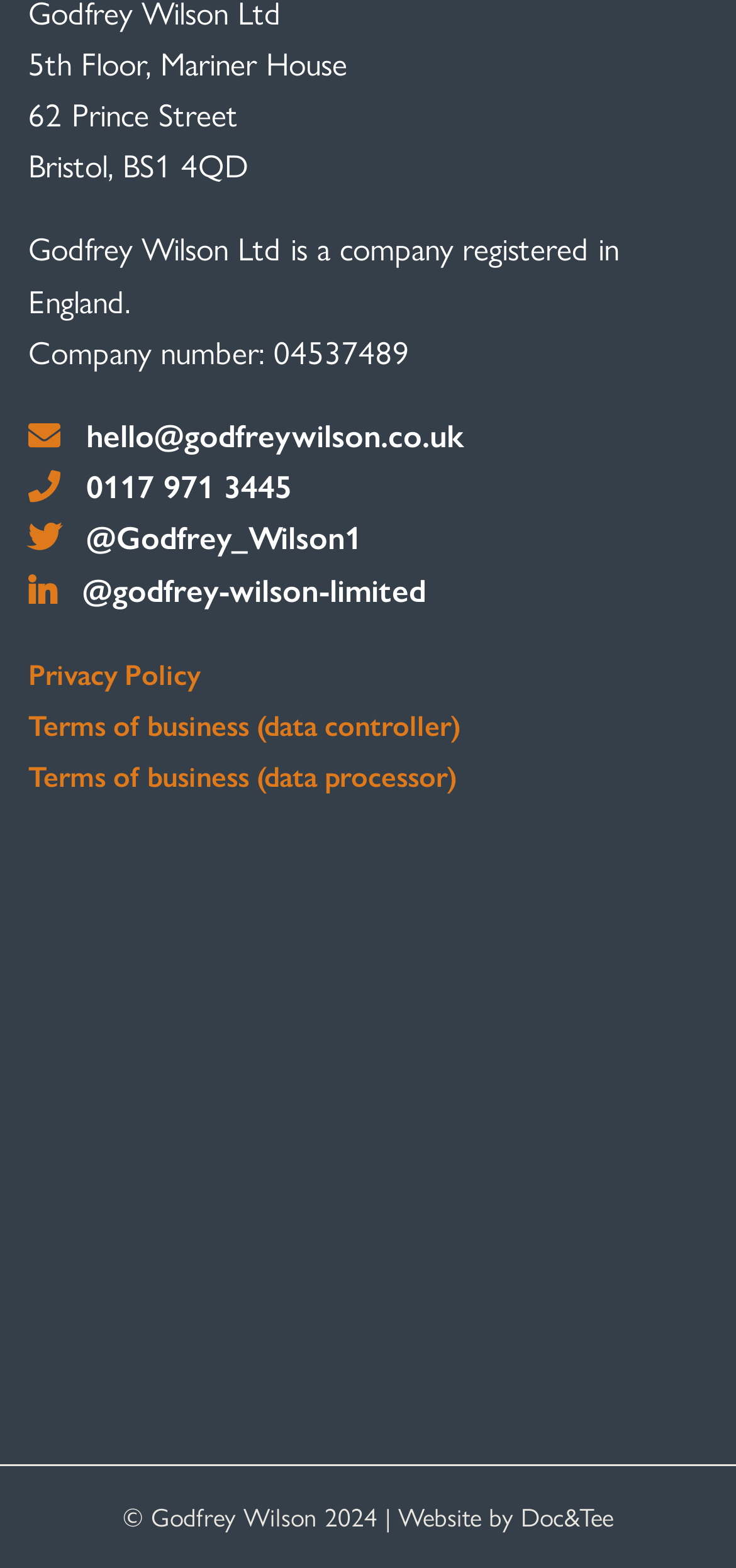Locate the bounding box coordinates of the item that should be clicked to fulfill the instruction: "Visit the website of Doc and Tee Ltd".

[0.541, 0.955, 0.833, 0.978]